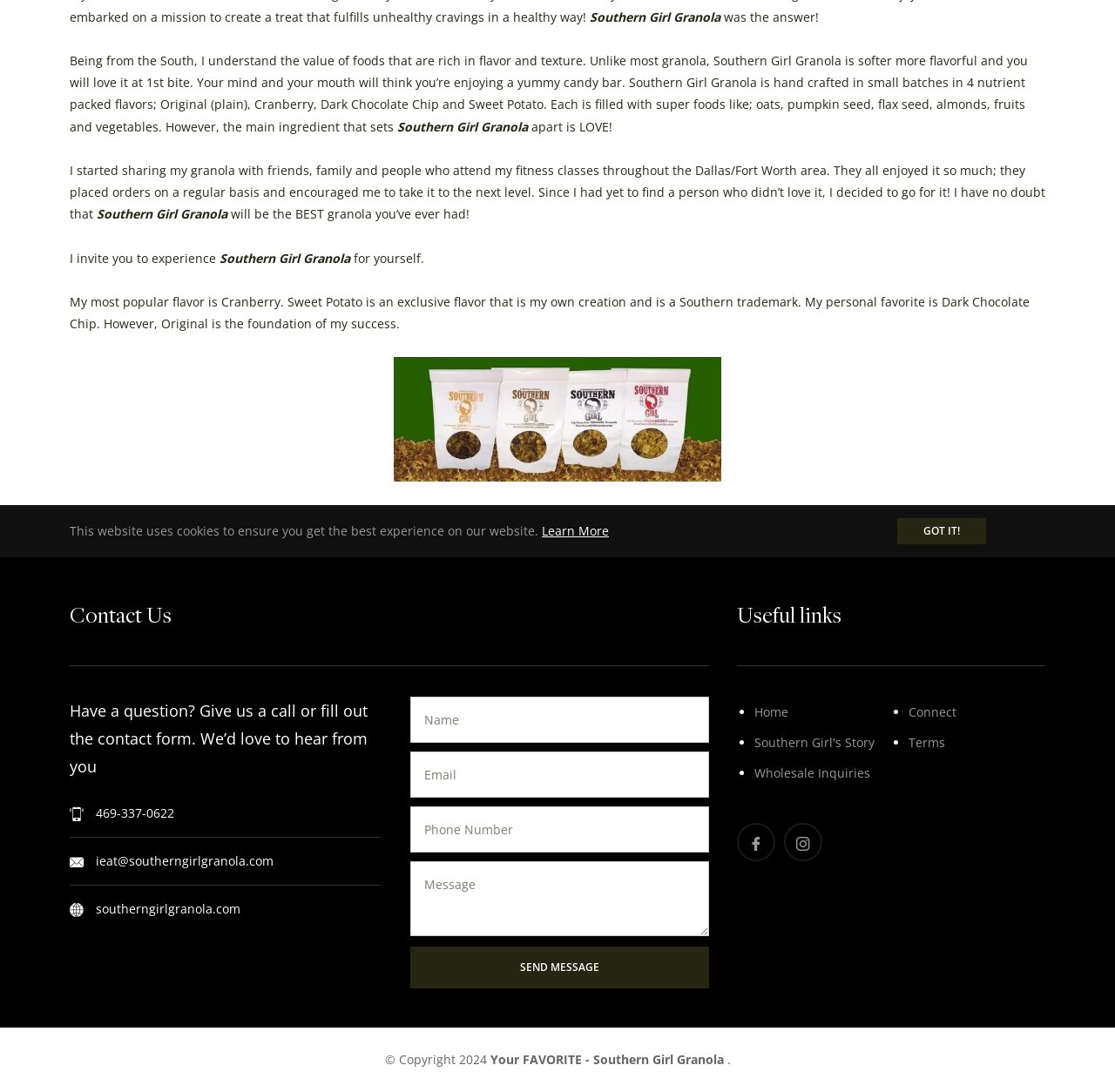Predict the bounding box of the UI element that fits this description: "Connect".

[0.815, 0.644, 0.858, 0.659]